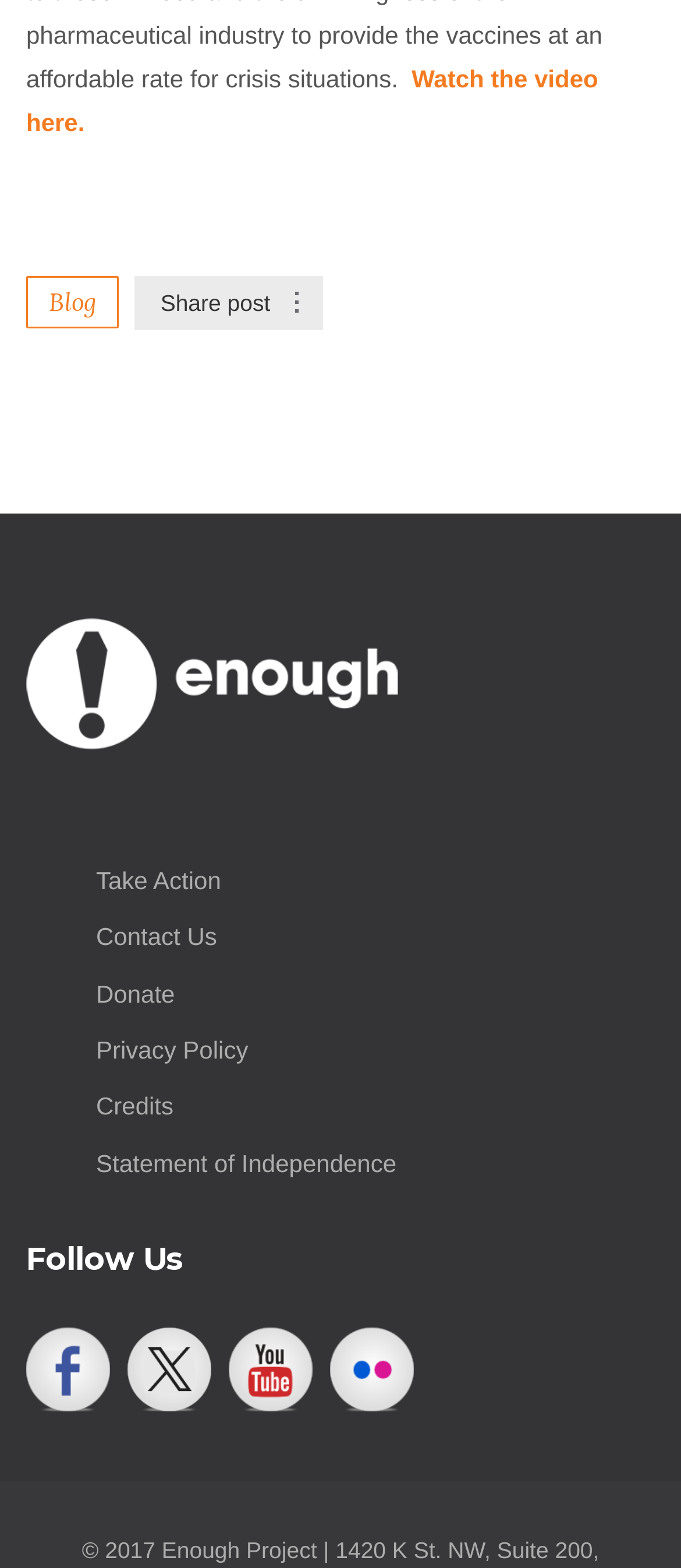Please find the bounding box coordinates of the element that needs to be clicked to perform the following instruction: "Donate". The bounding box coordinates should be four float numbers between 0 and 1, represented as [left, top, right, bottom].

[0.141, 0.625, 0.257, 0.642]